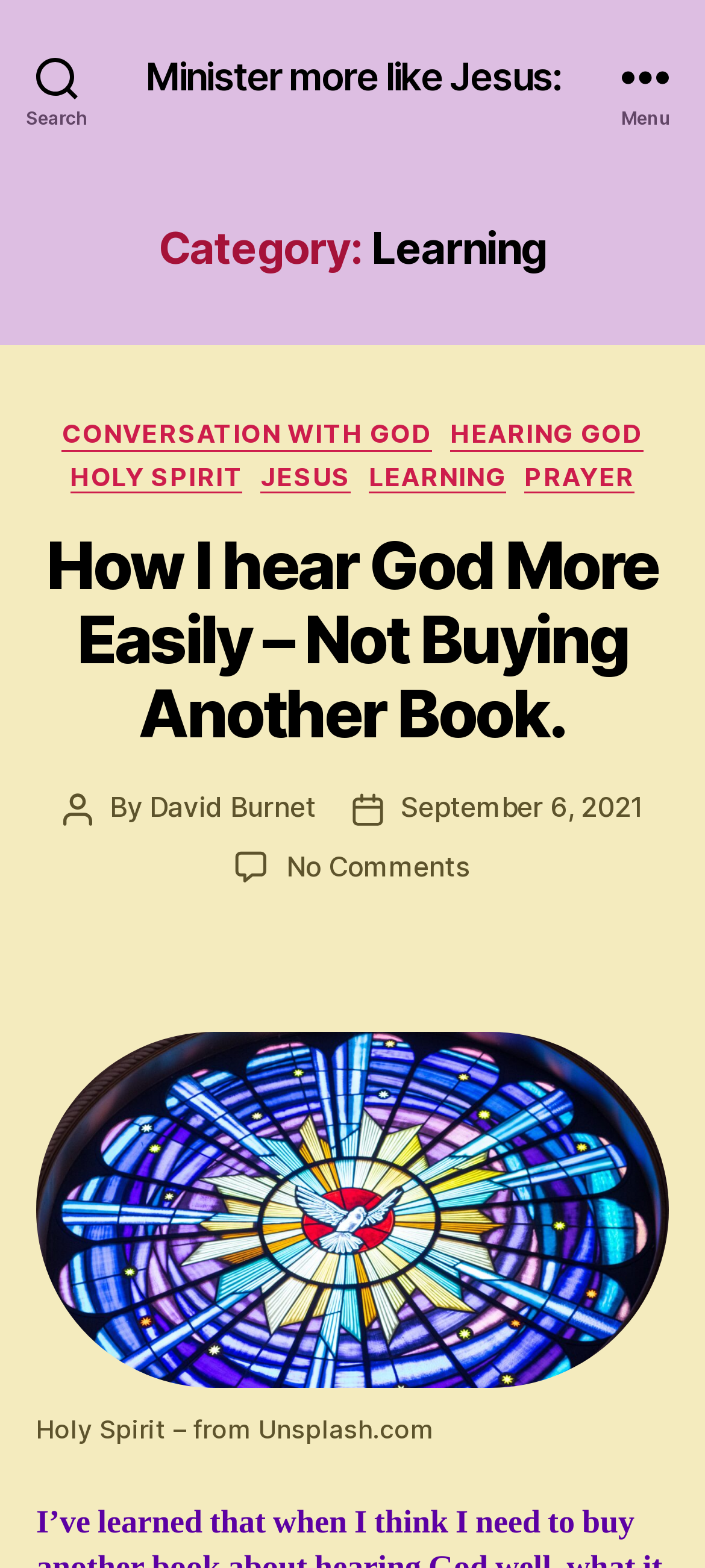Using the information in the image, give a detailed answer to the following question: Who is the author of the post?

The author of the post can be found by looking at the text 'By David Burnet' which is located below the post title, indicating that the author of the post is David Burnet.